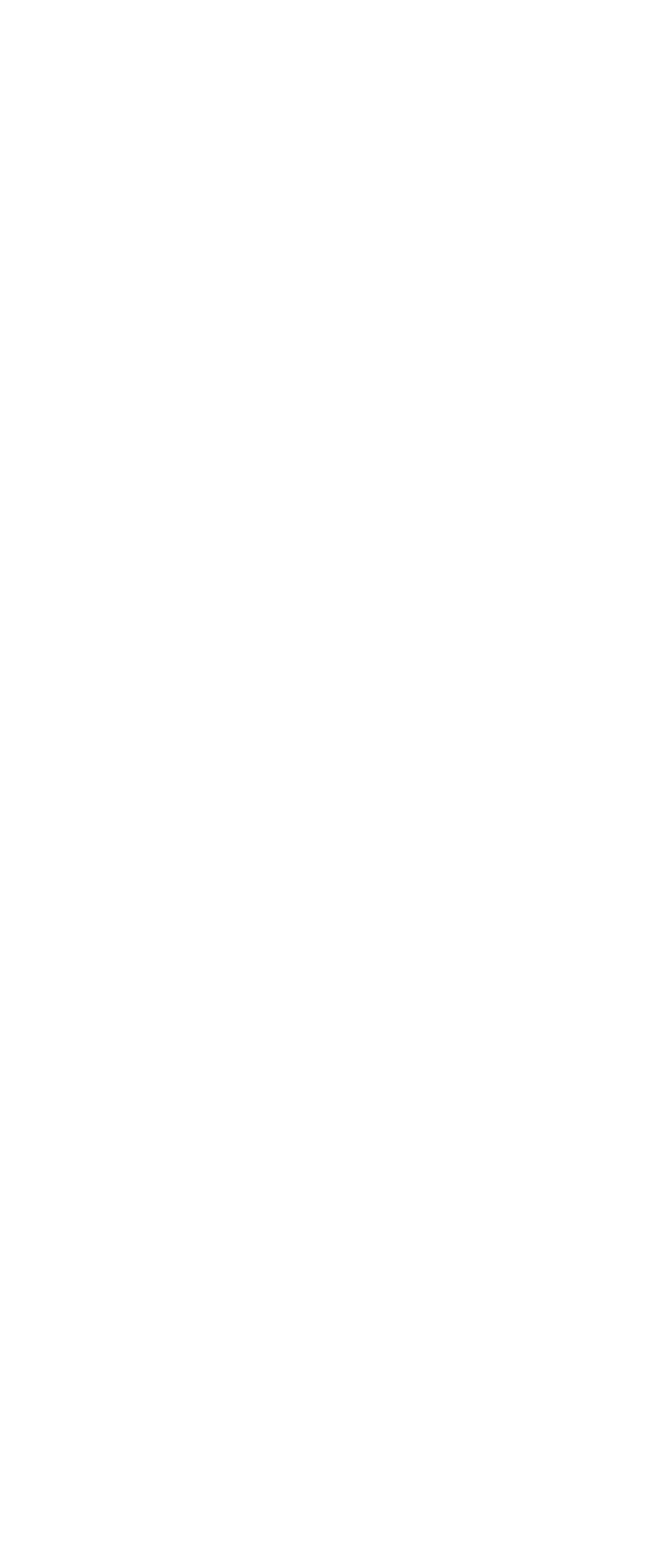Please specify the bounding box coordinates for the clickable region that will help you carry out the instruction: "explore the featured articles".

[0.694, 0.268, 0.835, 0.284]